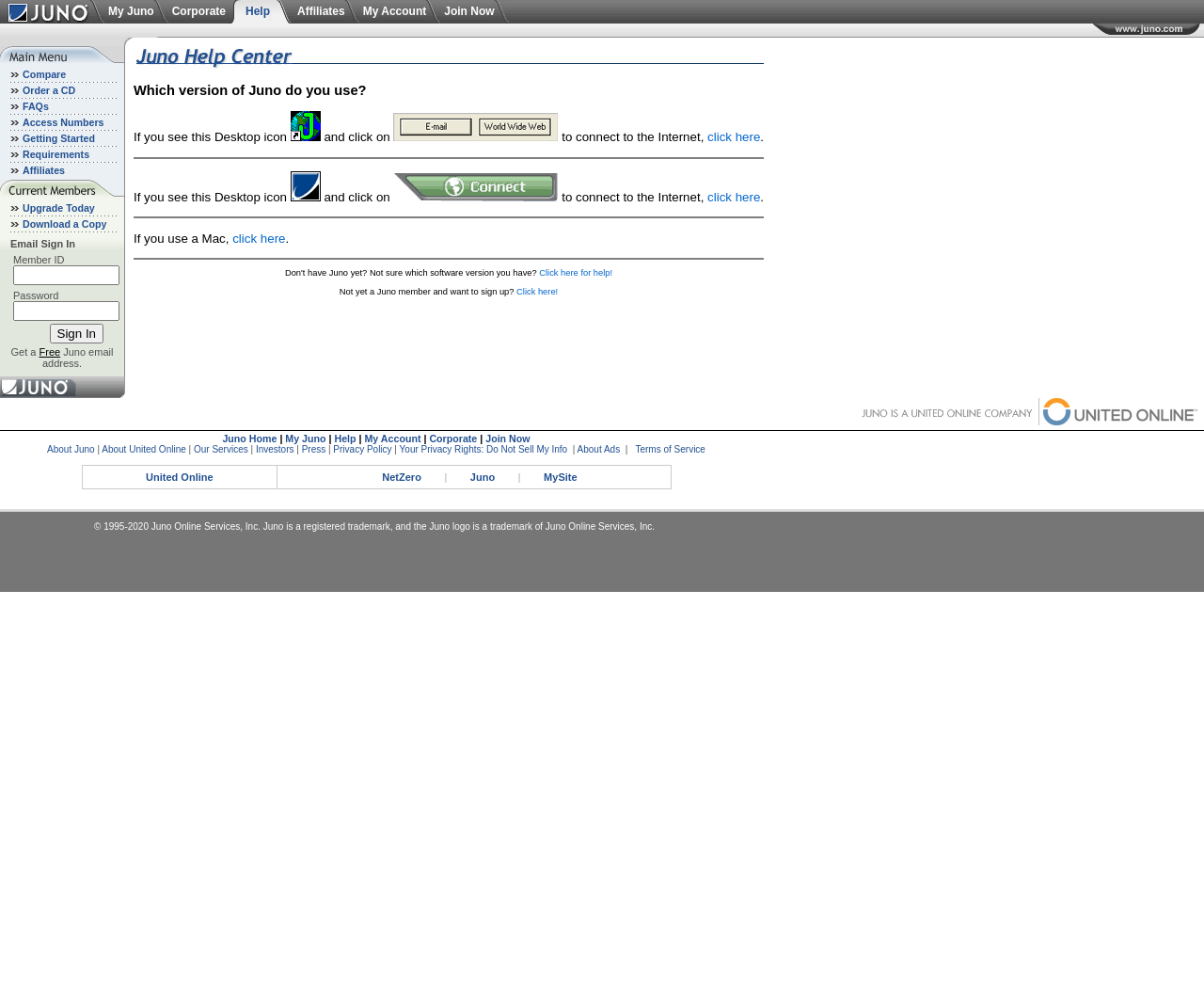What is the purpose of the 'Sign In' button?
Using the image, elaborate on the answer with as much detail as possible.

The 'Sign In' button is located below the 'Member ID' and 'Password' textboxes. Its purpose is to allow users to sign in to their Juno email account after entering their credentials.